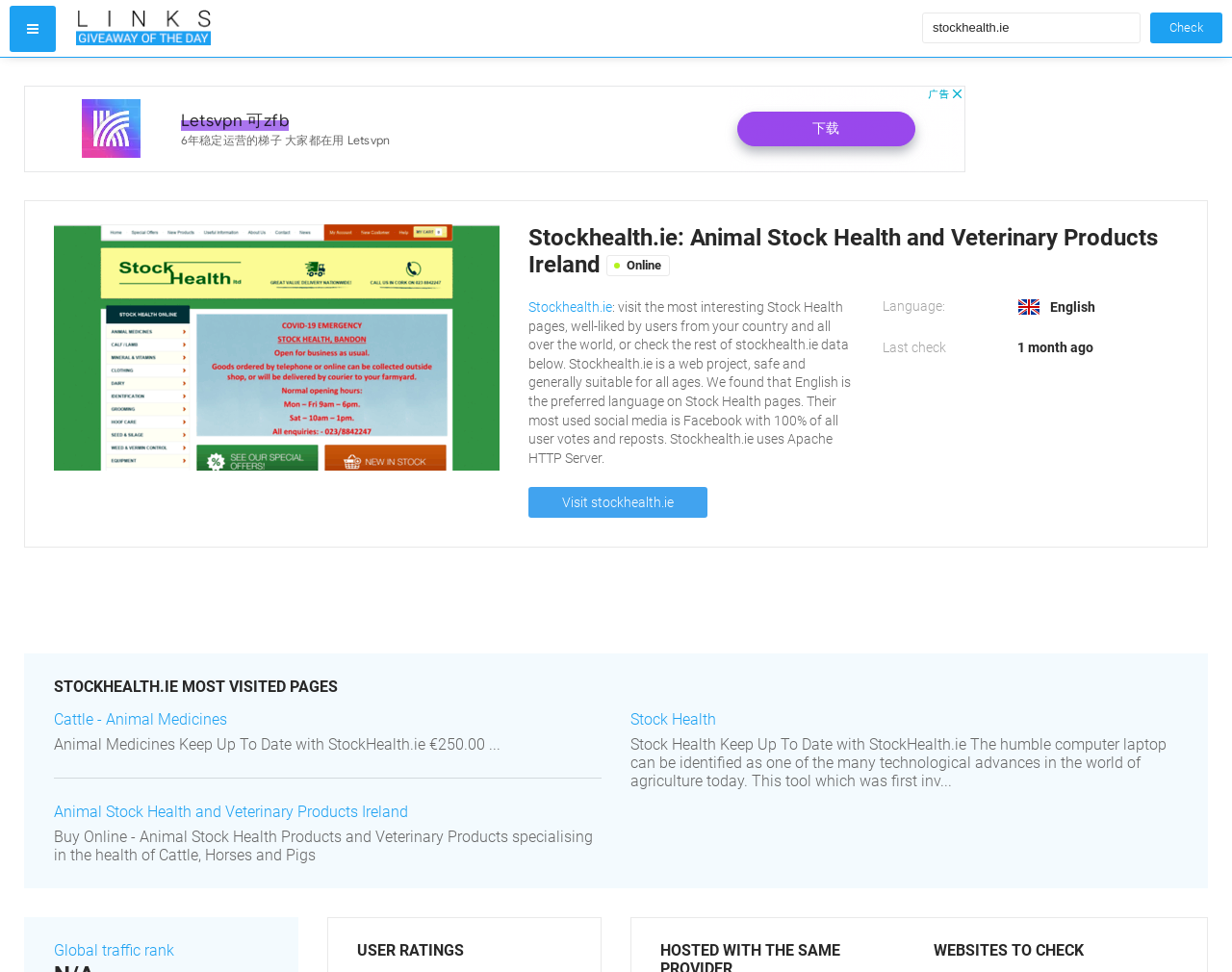What is the main category of products on Stockhealth.ie?
Provide a comprehensive and detailed answer to the question.

I found this answer by looking at the heading 'Stockhealth.ie: Animal Stock Health and Veterinary Products Ireland Online' and seeing that it mentions the main category of products.